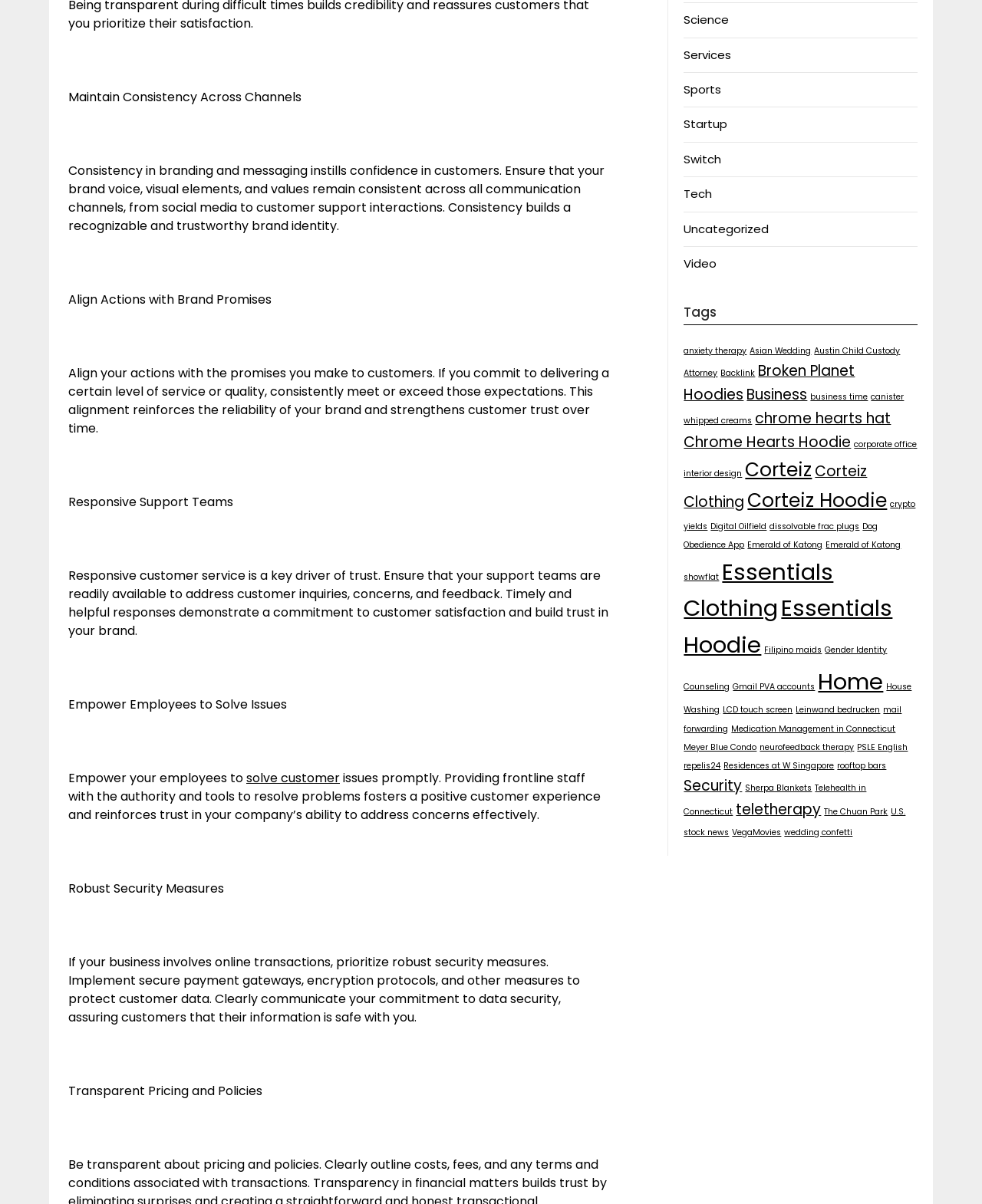Pinpoint the bounding box coordinates of the element to be clicked to execute the instruction: "Click on the 'Corteiz' link".

[0.759, 0.379, 0.827, 0.401]